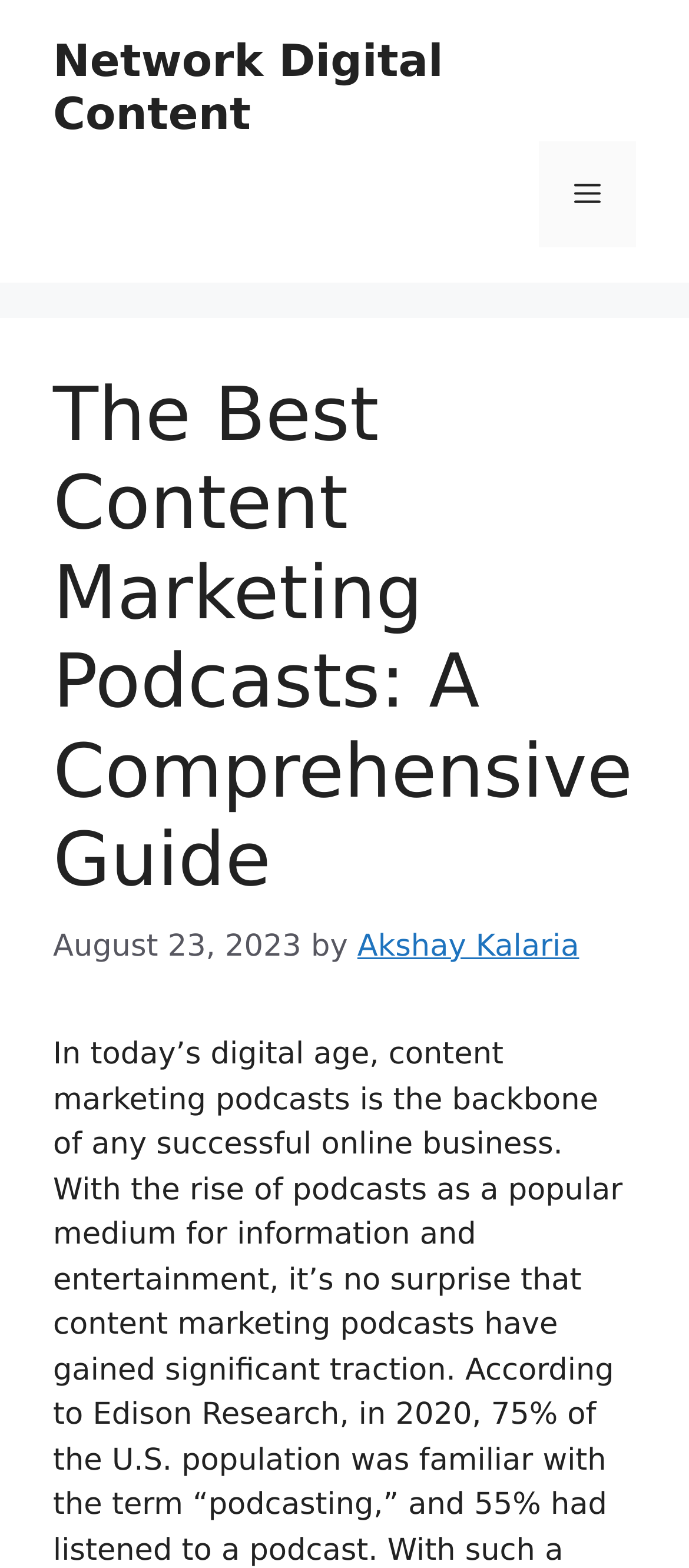What is the name of the website?
Provide a concise answer using a single word or phrase based on the image.

Network Digital Content